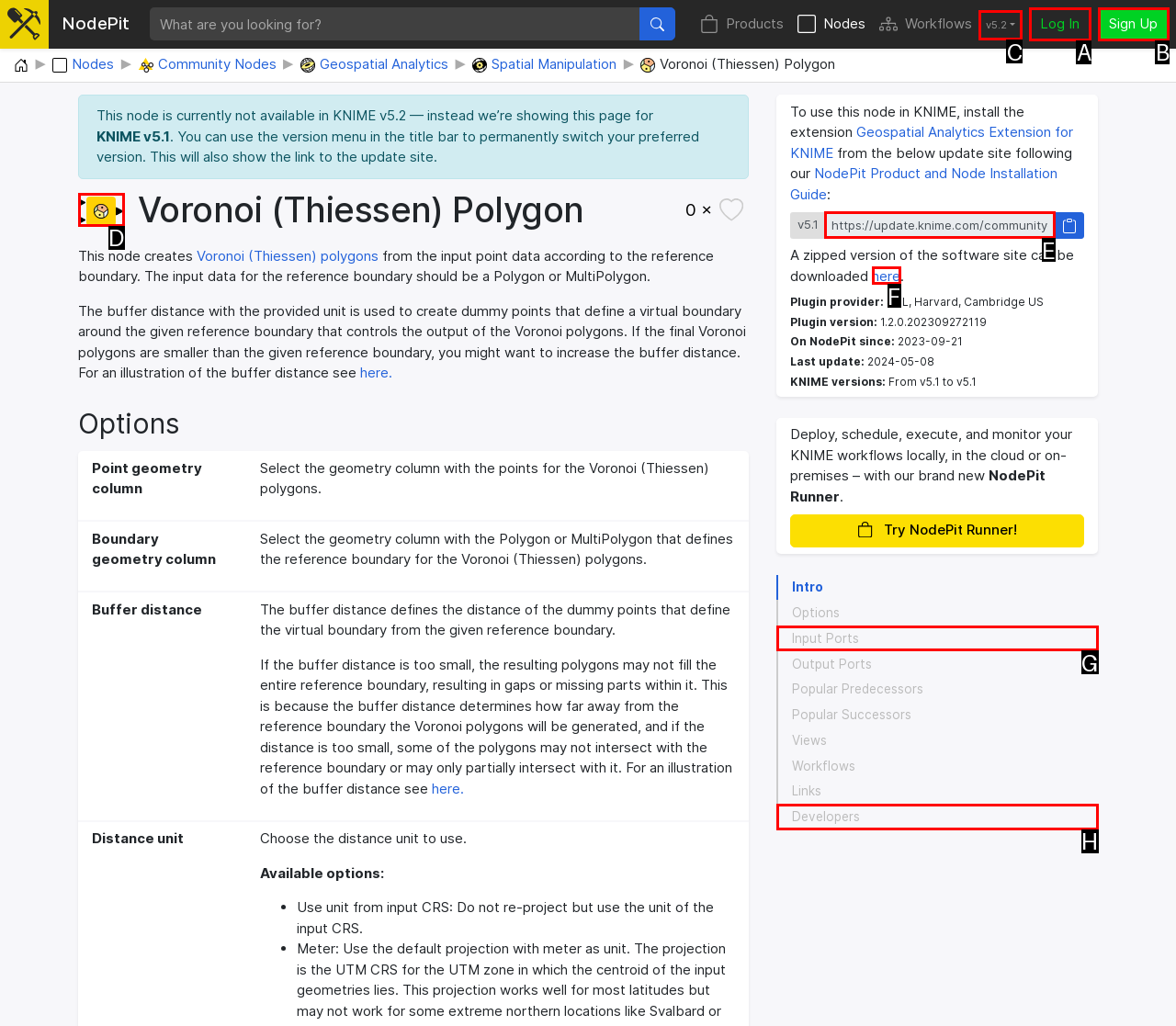Find the HTML element that suits the description: parent_node: Voronoi (Thiessen) Polygon
Indicate your answer with the letter of the matching option from the choices provided.

D